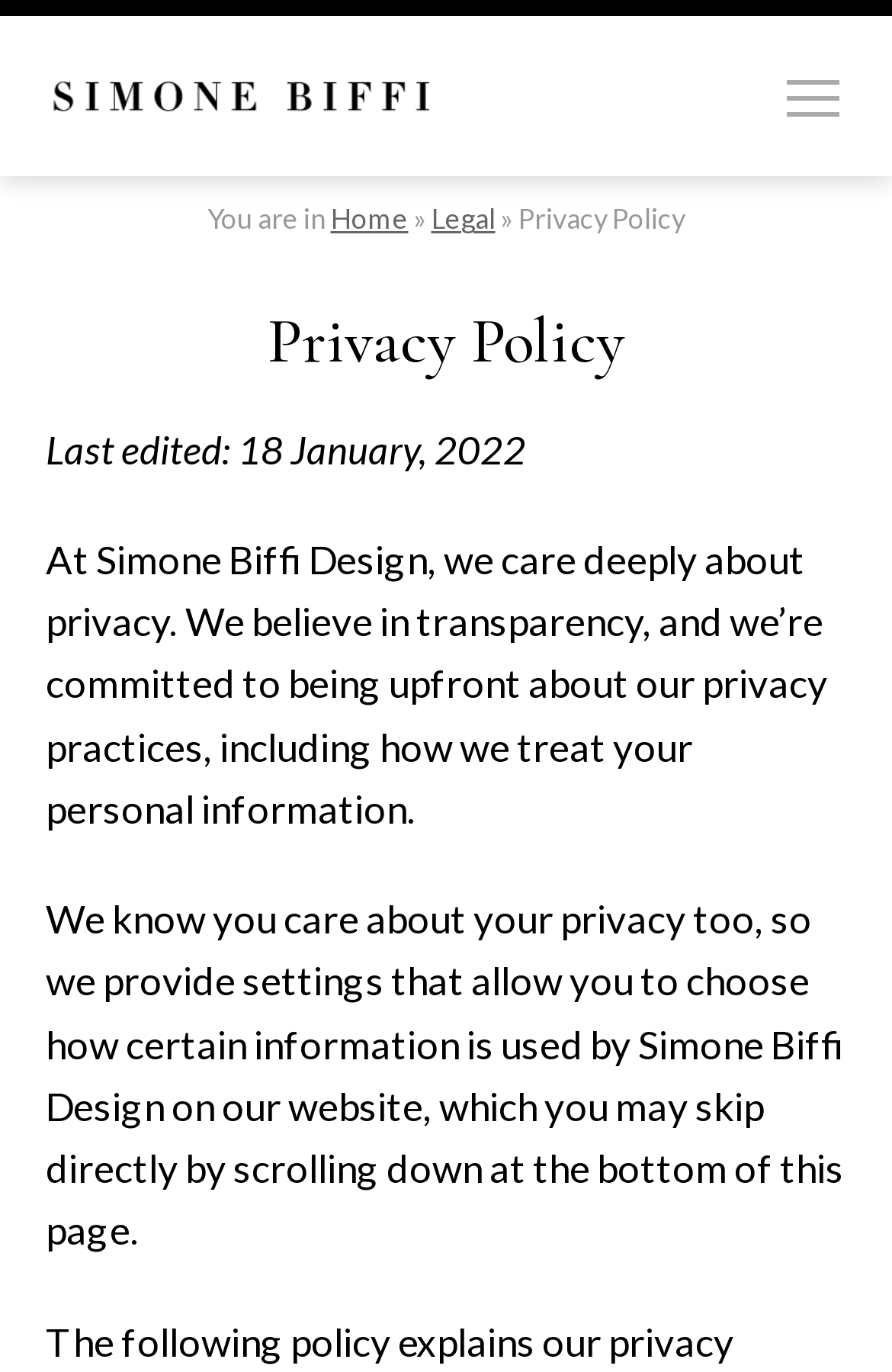When was the privacy policy last edited?
Utilize the information in the image to give a detailed answer to the question.

I found a StaticText element with the text 'Last edited: 18 January, 2022', which indicates the date when the privacy policy was last edited.